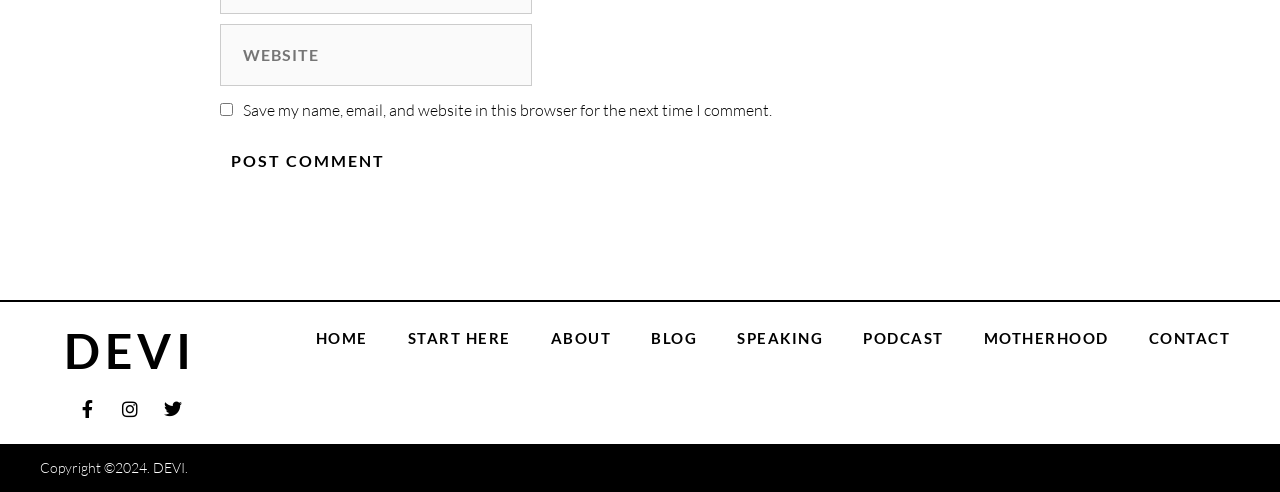What is the purpose of the checkbox? Please answer the question using a single word or phrase based on the image.

Save comment info